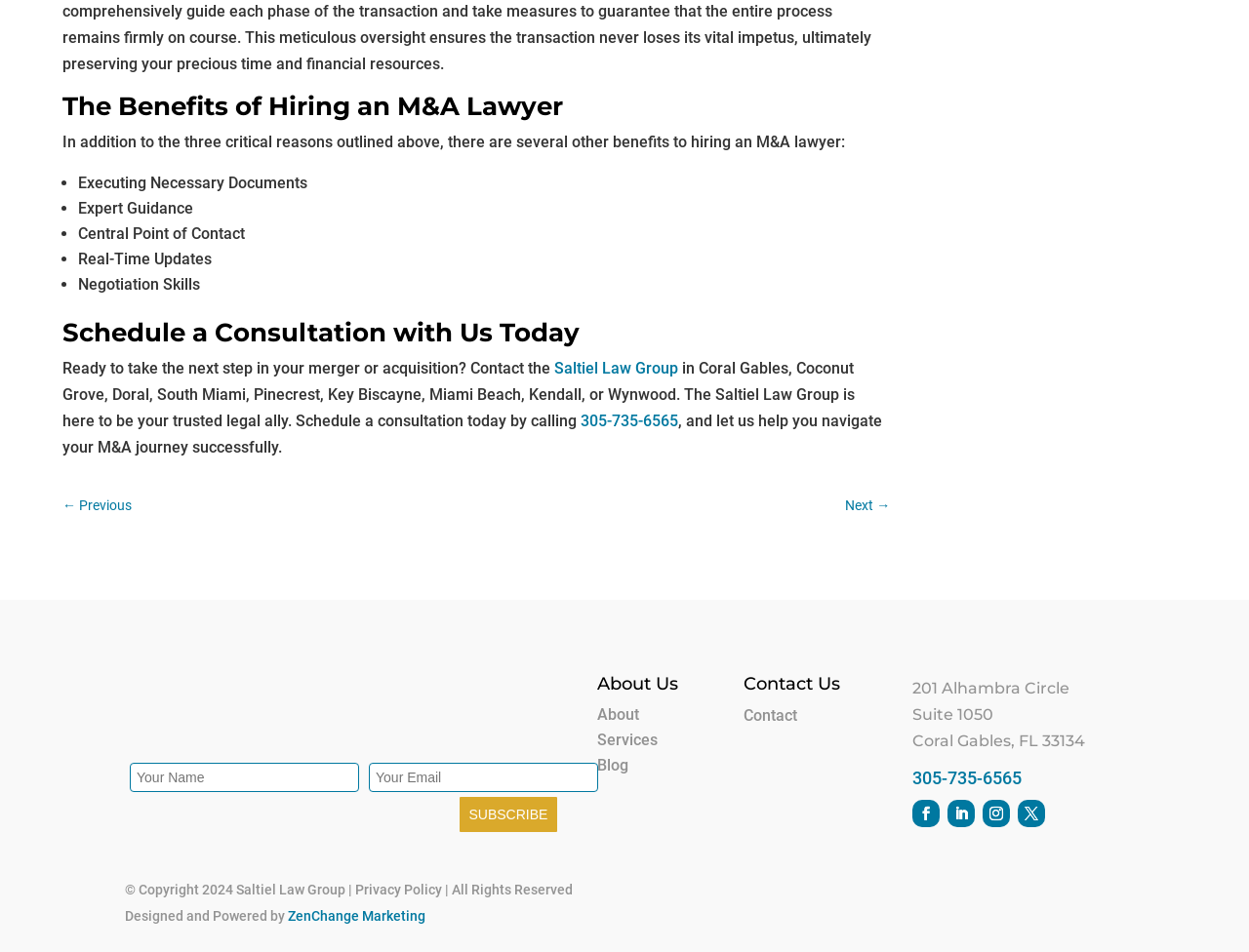Please find the bounding box for the UI element described by: "Powered by Shopify".

None